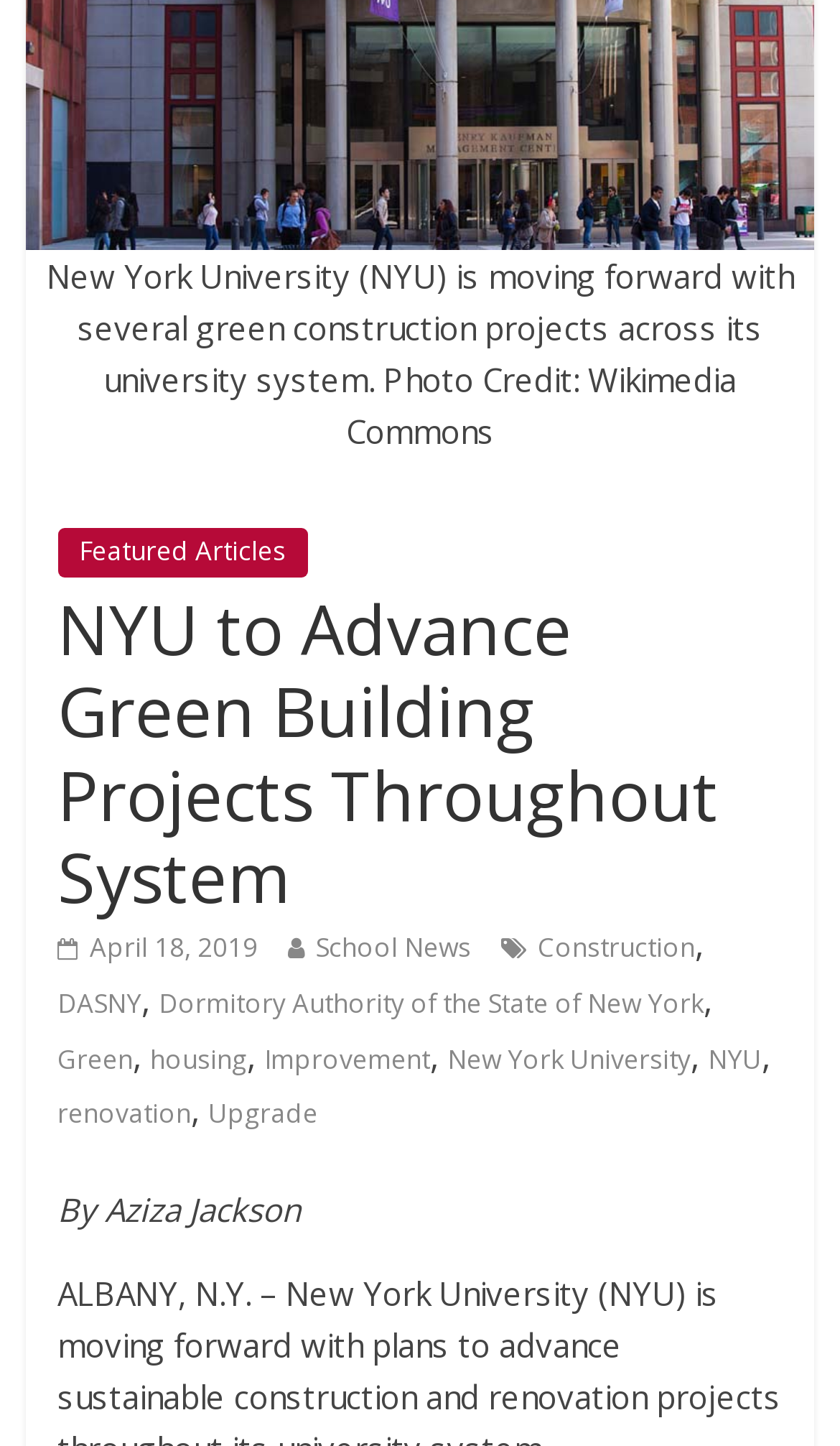Provide the bounding box coordinates of the HTML element this sentence describes: "April 18, 2019April 15, 2019".

[0.068, 0.643, 0.307, 0.668]